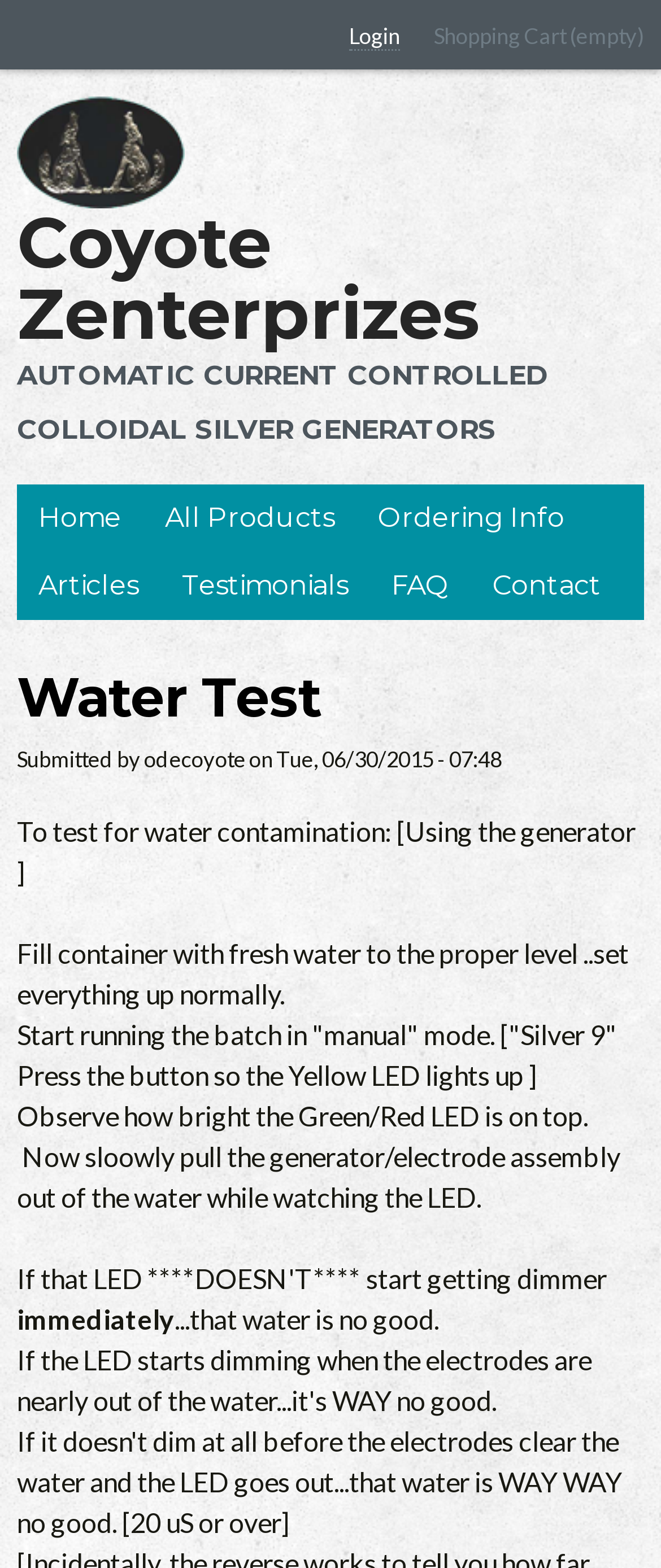What should you do if the Green/Red LED is bright?
Using the screenshot, give a one-word or short phrase answer.

nothing